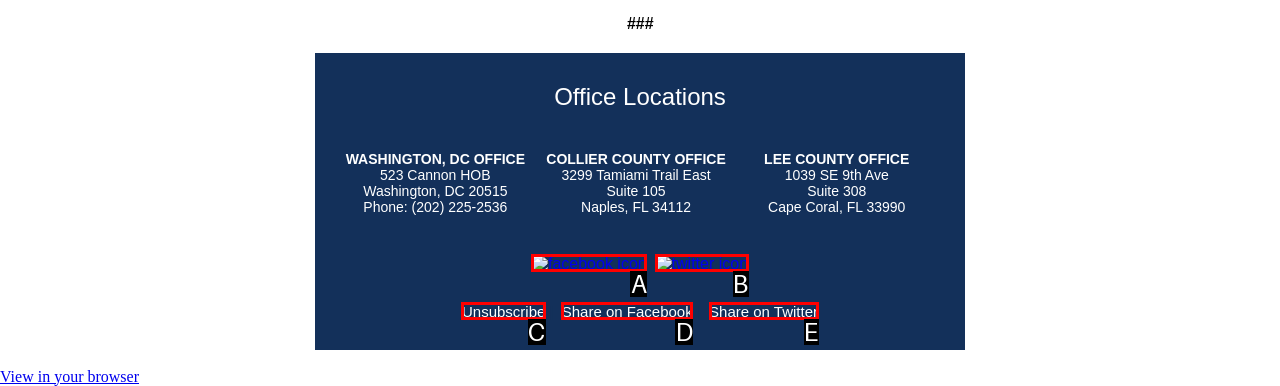Select the correct option based on the description: Unsubscribe
Answer directly with the option’s letter.

C